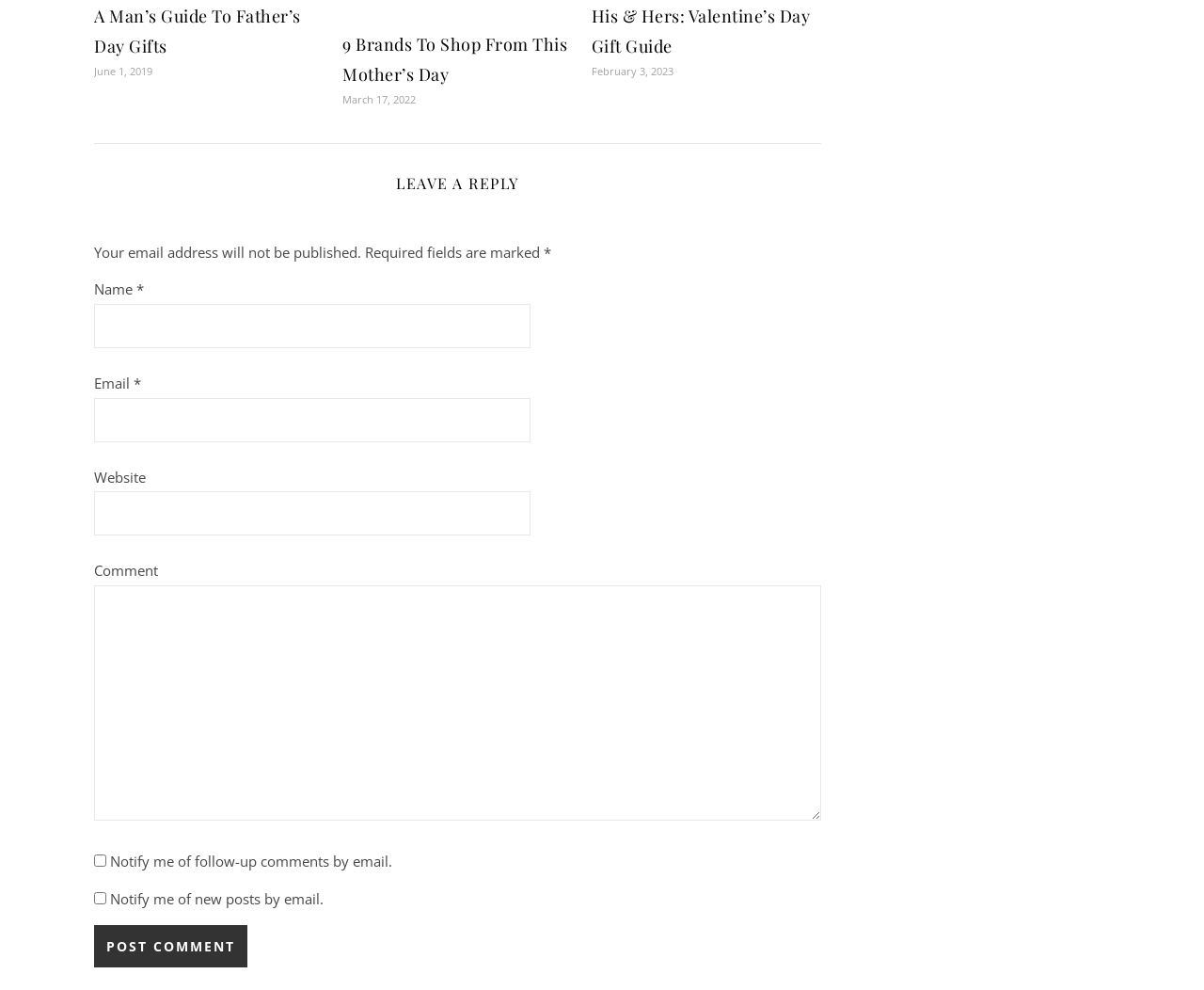How many checkboxes are there in the comment form?
Look at the screenshot and give a one-word or phrase answer.

2